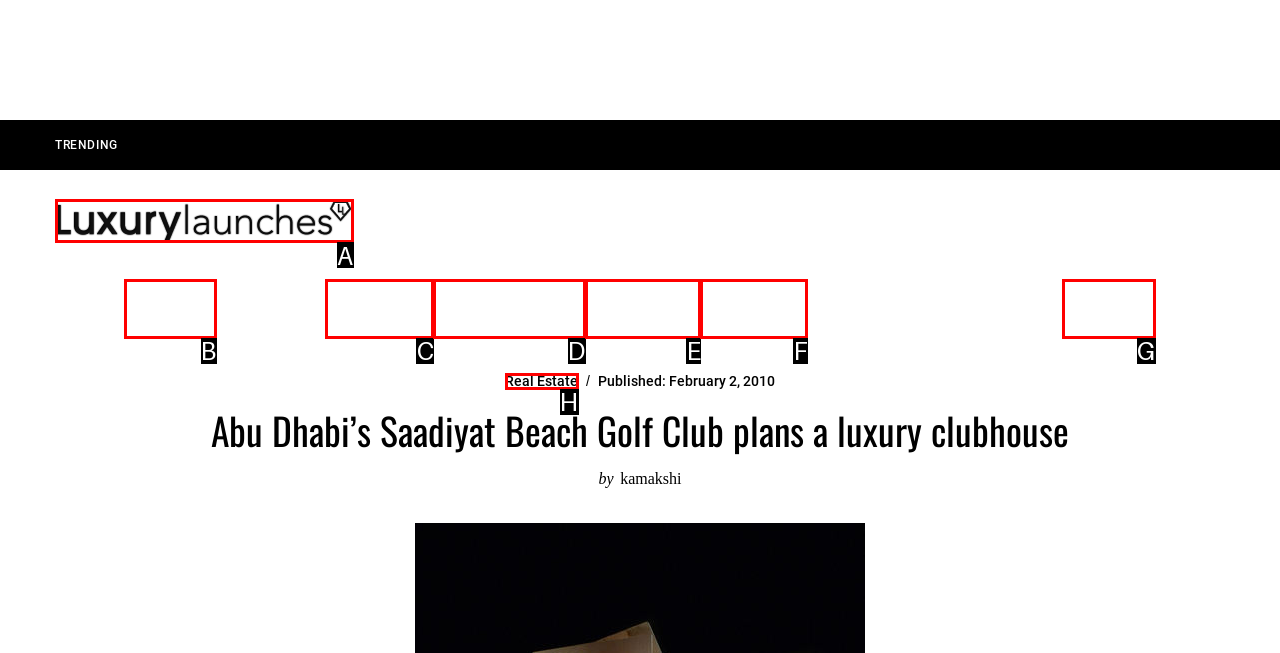Identify the HTML element I need to click to complete this task: Visit Luxurylaunches homepage Provide the option's letter from the available choices.

A